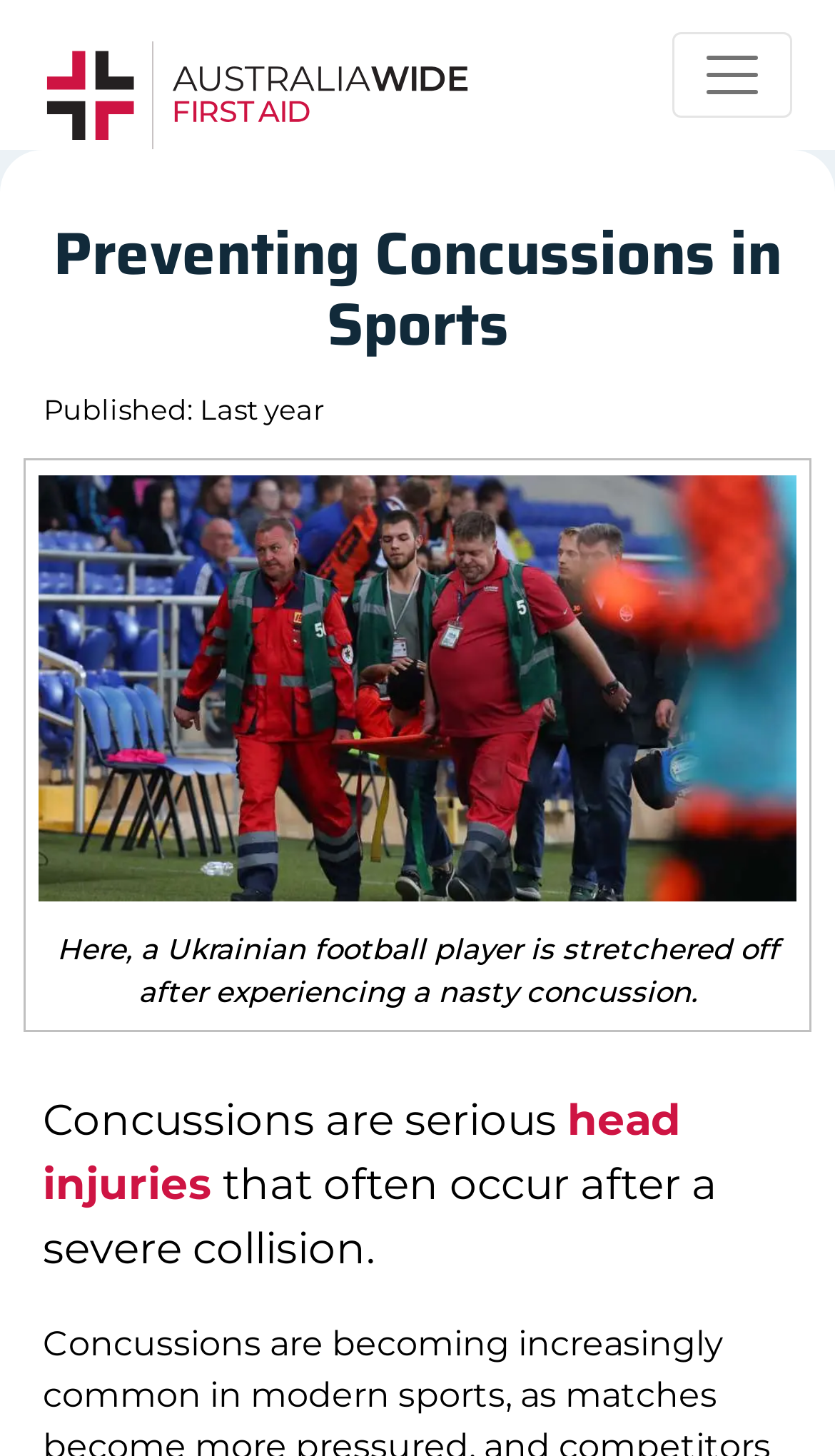Analyze and describe the webpage in a detailed narrative.

The webpage is about preventing concussions in sports. At the top left, there is a link to "Australia Wide First Aid" accompanied by an image with the same name. On the top right, there is a "Collapse" button. 

Below the top section, there is a heading that reads "Preventing Concussions in Sports" which spans almost the entire width of the page. Underneath the heading, there is a publication date indicated by the text "Published:" followed by the specific date "Last year". 

A large figure takes up most of the page, featuring an image of a Ukrainian football player being stretchered off the field after experiencing a concussion. The image is accompanied by a caption below it. 

At the bottom of the page, there is a paragraph of text that discusses concussions, stating that they are serious head injuries that often occur as a result of a severe collision. The text "head injuries" is a clickable link.